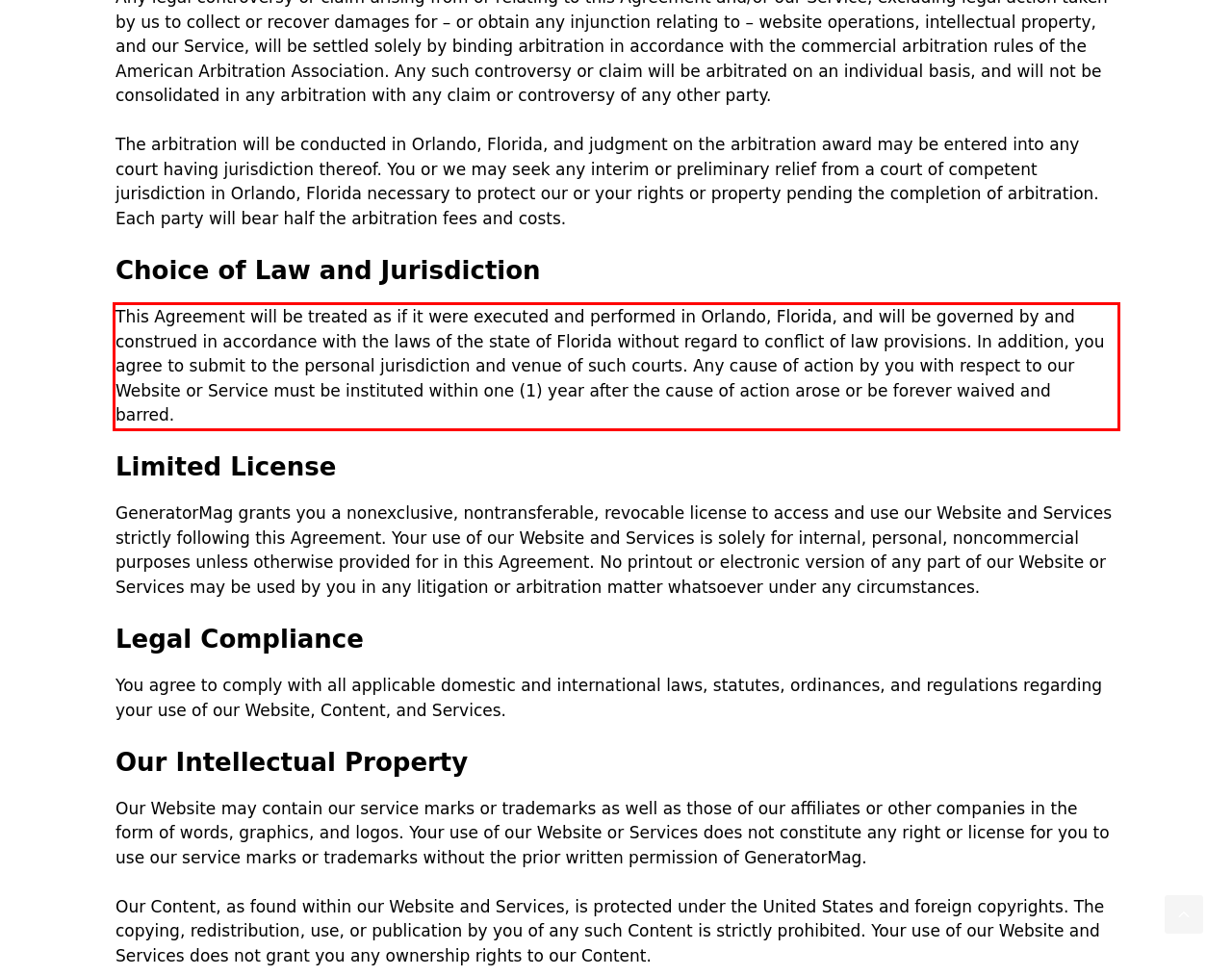Your task is to recognize and extract the text content from the UI element enclosed in the red bounding box on the webpage screenshot.

This Agreement will be treated as if it were executed and performed in Orlando, Florida, and will be governed by and construed in accordance with the laws of the state of Florida without regard to conflict of law provisions. In addition, you agree to submit to the personal jurisdiction and venue of such courts. Any cause of action by you with respect to our Website or Service must be instituted within one (1) year after the cause of action arose or be forever waived and barred.